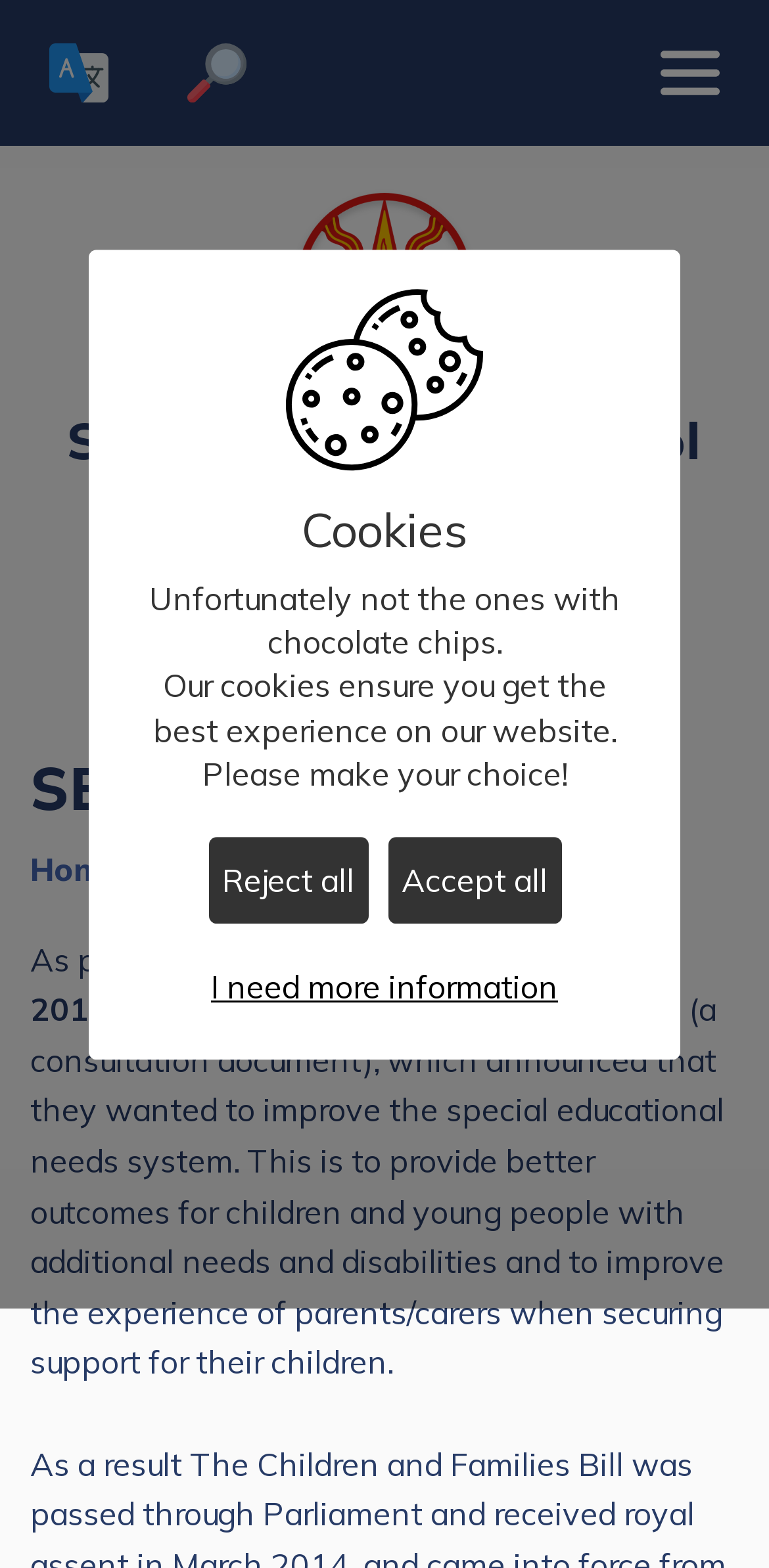Generate a thorough explanation of the webpage's elements.

The webpage is for Stoke Park Junior School, with a prominent heading displaying the school's name at the top center of the page. Below the heading, there is a horizontal navigation menu with links to "Home", "Key Information", and "SEND". 

To the top left, there are two buttons, one for translating the page and another for searching, each accompanied by a small icon. On the top right, there is a button to open the main menu, which is represented by an image.

In the middle of the page, there is a section with a heading "SEND" and a brief description of the Children and Families Act 2014, which aimed to improve the special educational needs system. This section also includes links to related pages.

At the bottom of the page, there is a section about cookies, with a humorous note that they are not the kind with chocolate chips. This section explains the purpose of cookies on the website and provides three buttons to manage cookie settings: "Reject all cookies", "Accept all cookies", and "Customise cookie settings". The last option includes a link to learn more about cookies.